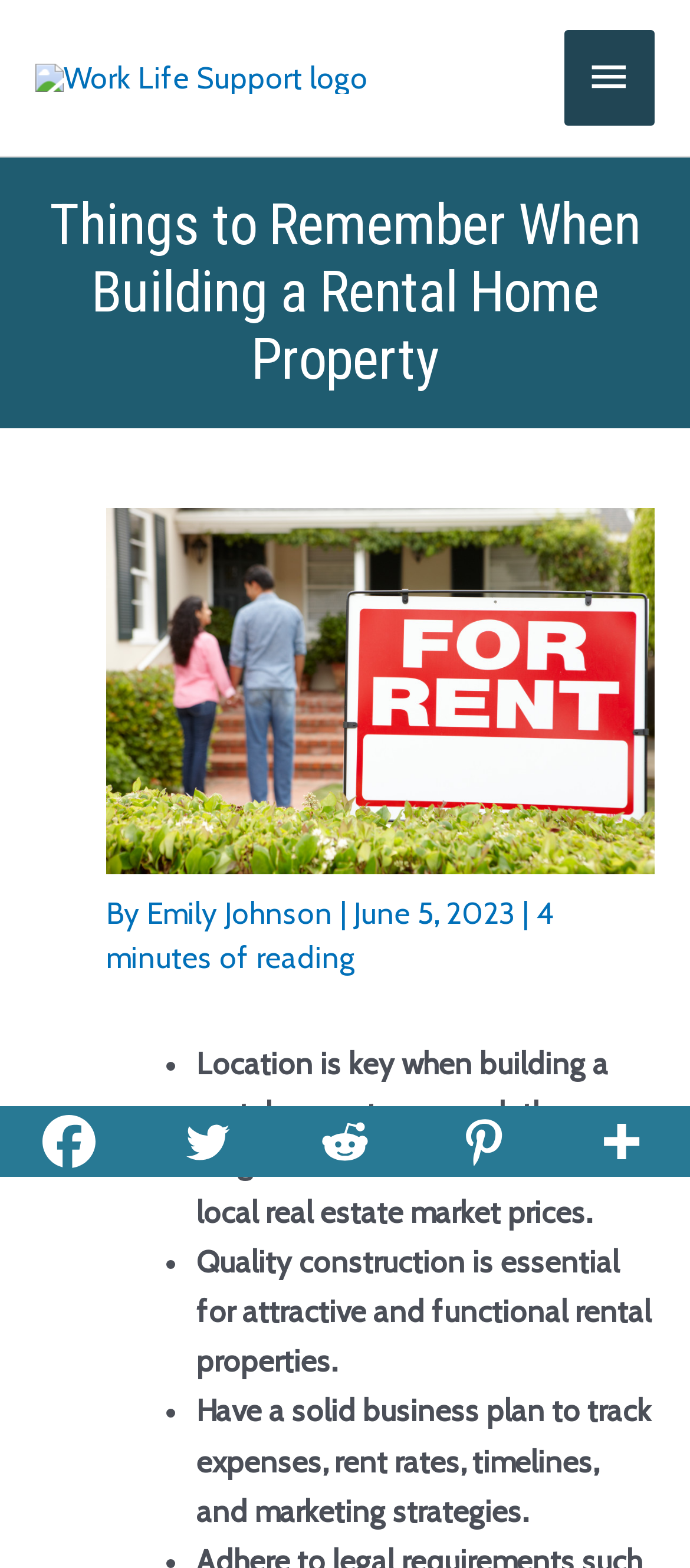Locate the bounding box coordinates of the area to click to fulfill this instruction: "Share on Facebook". The bounding box should be presented as four float numbers between 0 and 1, in the order [left, top, right, bottom].

[0.0, 0.705, 0.2, 0.751]